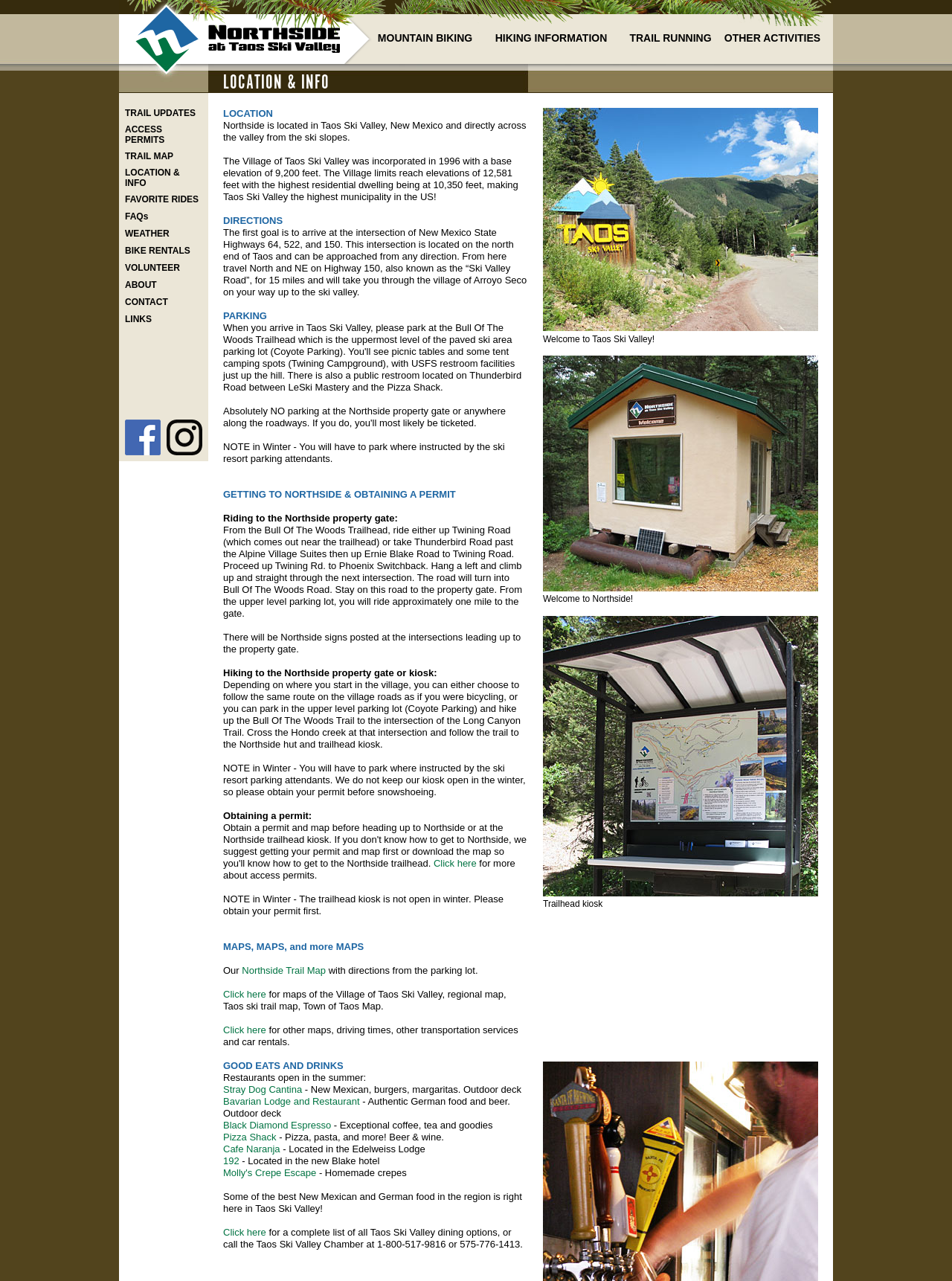What is the name of the restaurant that serves New Mexican and burgers?
Provide an in-depth and detailed answer to the question.

The restaurant that serves New Mexican and burgers is Stray Dog Cantina, which is mentioned in the section 'GOOD EATS AND DRINKS'.